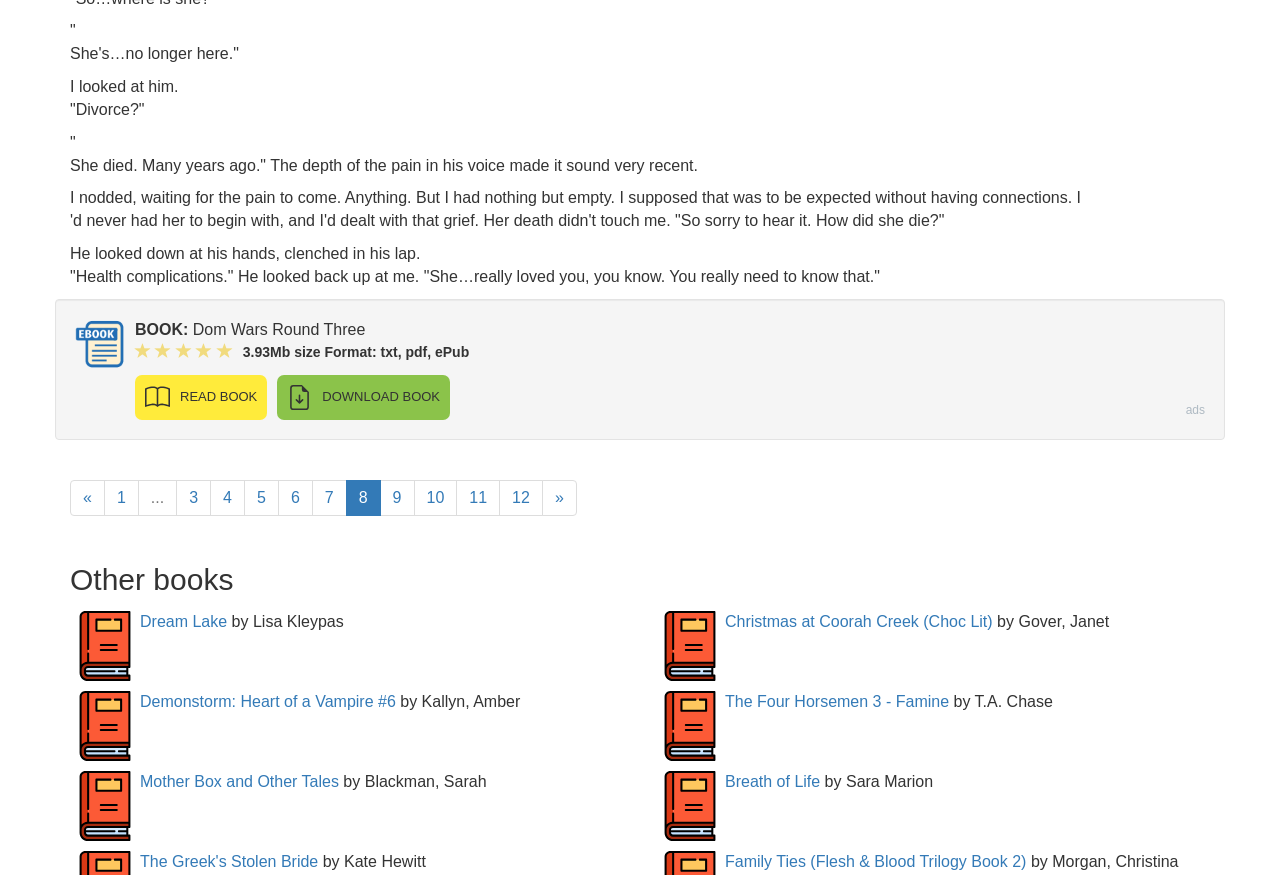Provide your answer in one word or a succinct phrase for the question: 
How many images are there on the webpage?

7